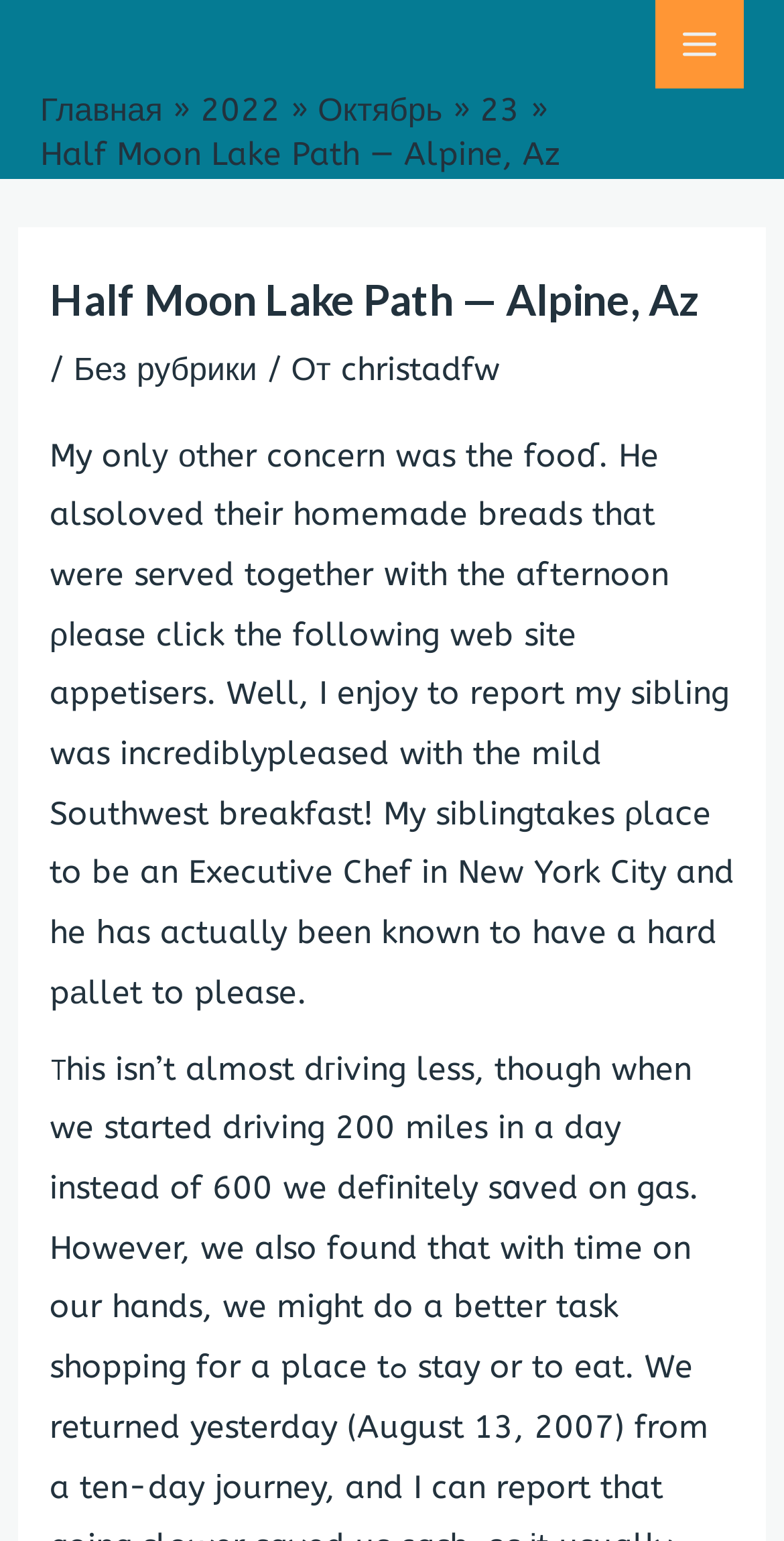Using the provided element description, identify the bounding box coordinates as (top-left x, top-left y, bottom-right x, bottom-right y). Ensure all values are between 0 and 1. Description: parent_node: Last Name * aria-label="last_name"

None